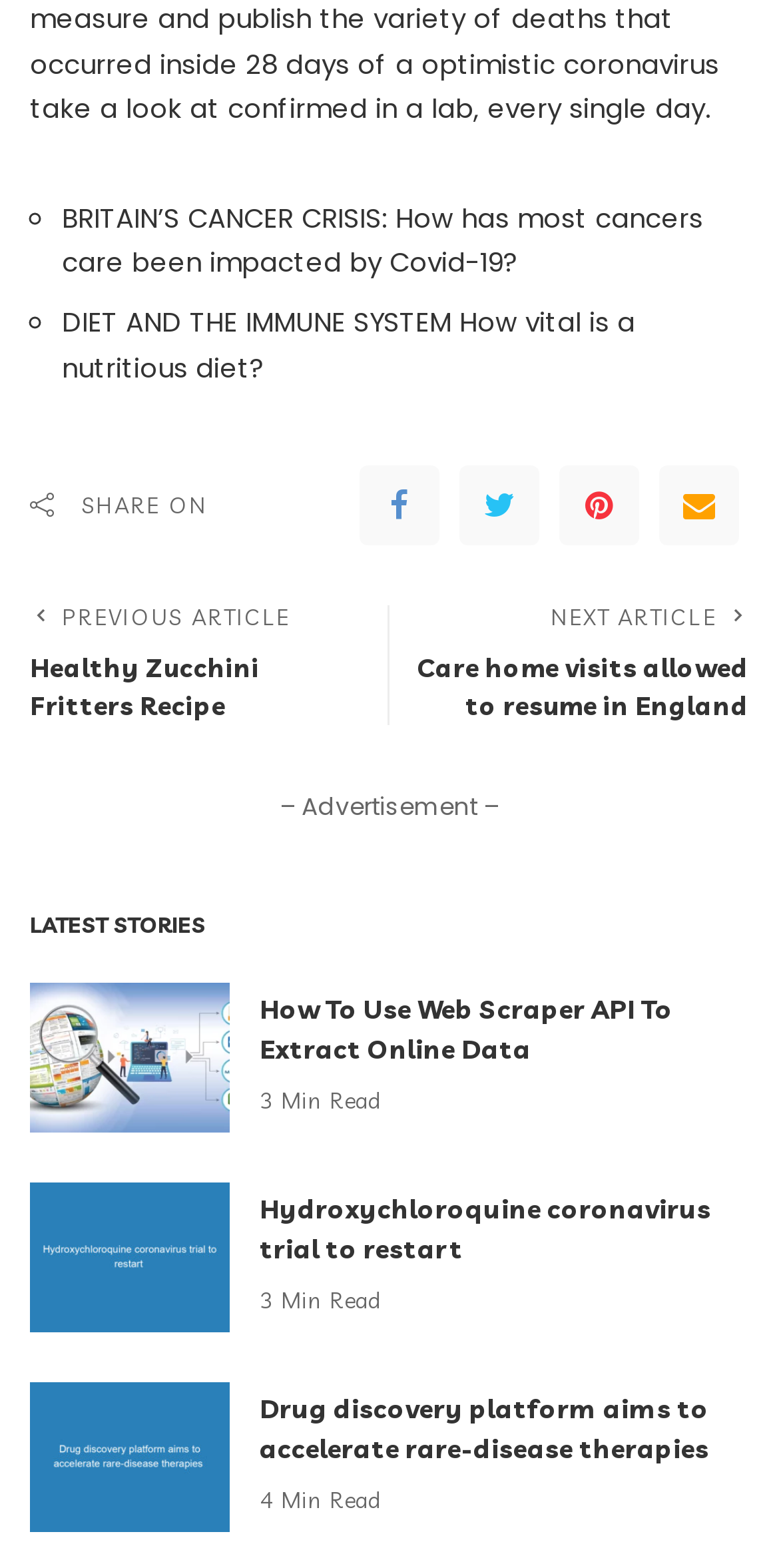Can you provide the bounding box coordinates for the element that should be clicked to implement the instruction: "Share on b"?

[0.462, 0.297, 0.564, 0.348]